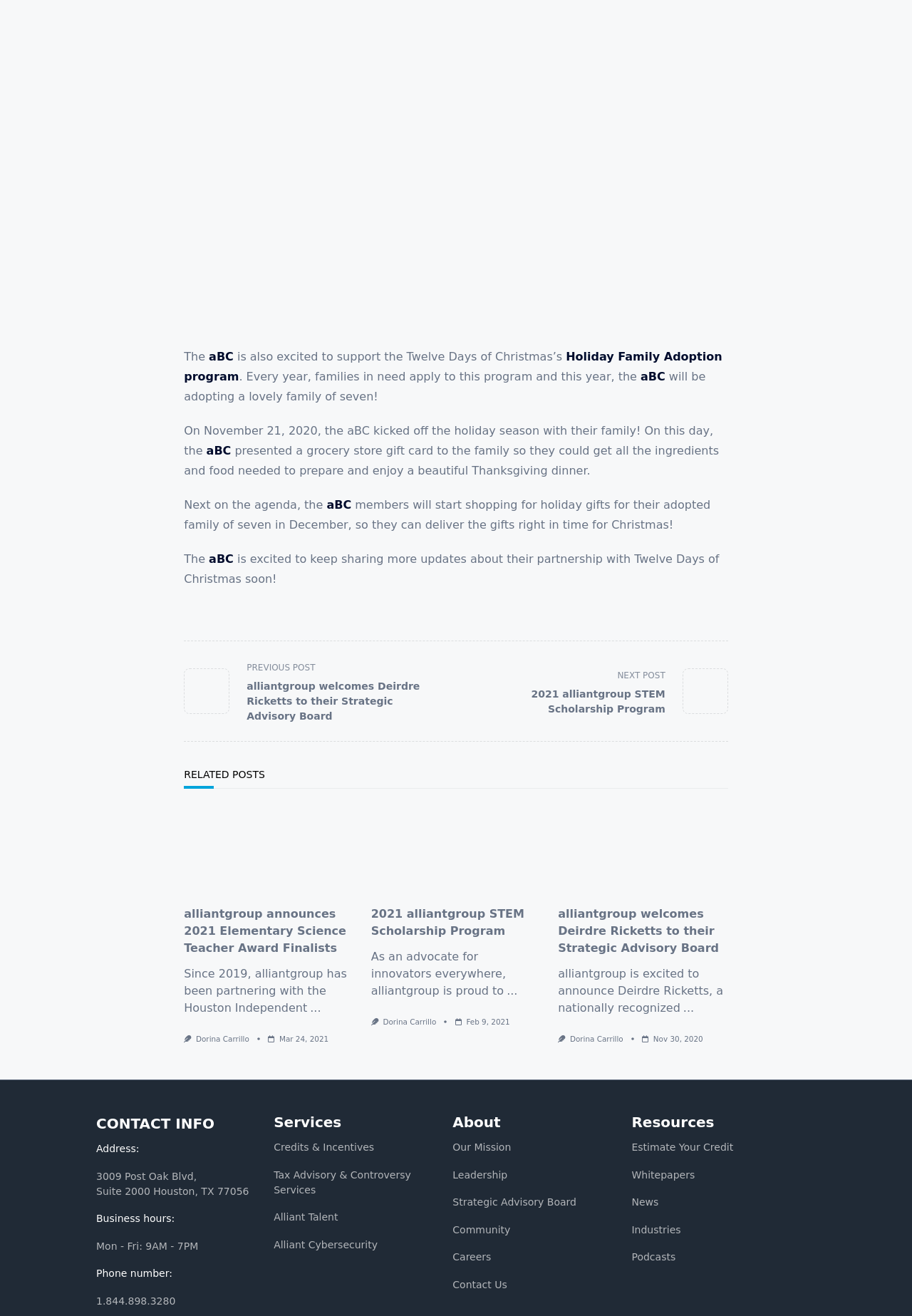How many links are there in the navigation section?
Use the image to answer the question with a single word or phrase.

2